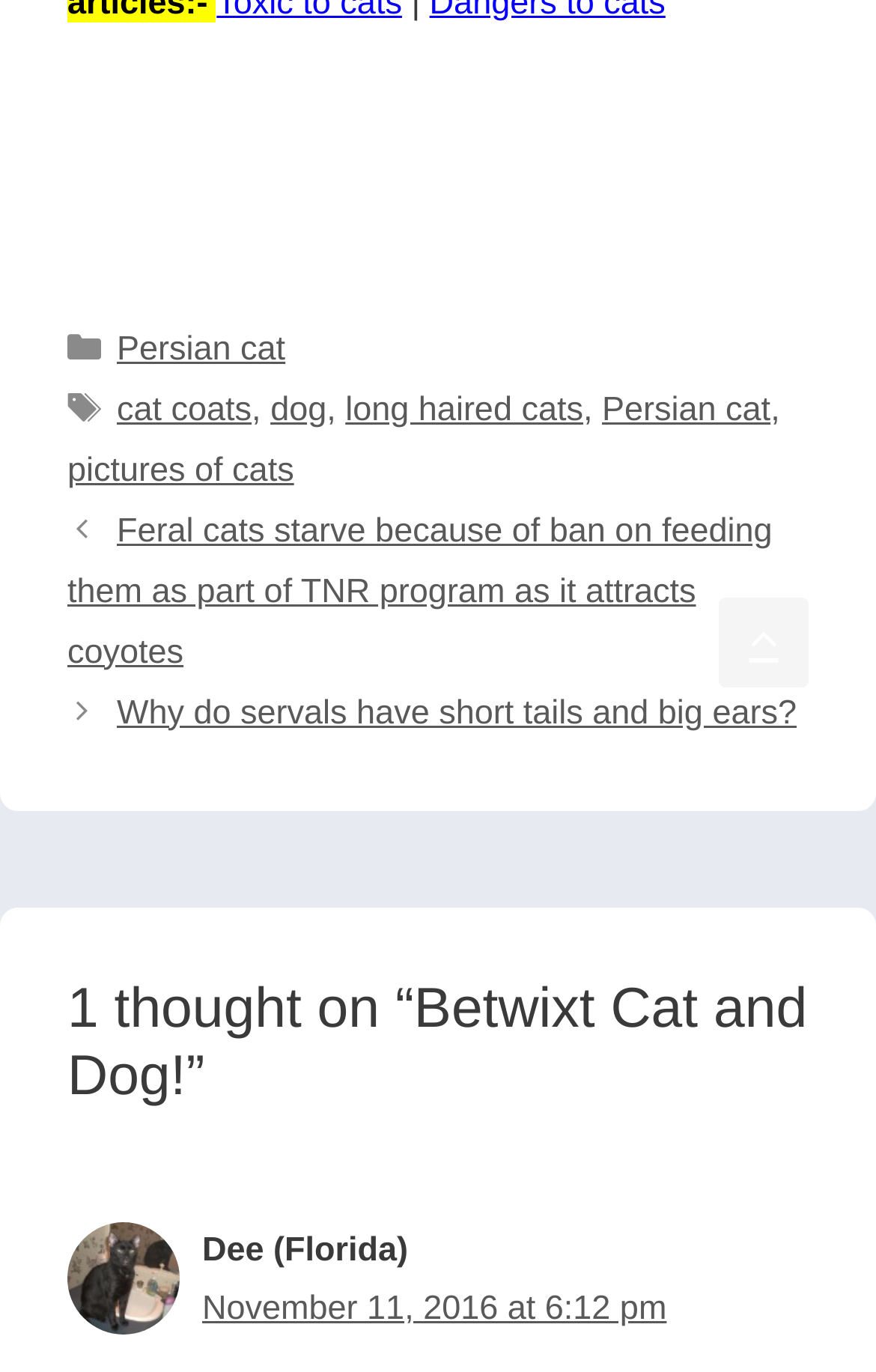Determine the bounding box coordinates for the clickable element to execute this instruction: "Search for cloud security". Provide the coordinates as four float numbers between 0 and 1, i.e., [left, top, right, bottom].

None